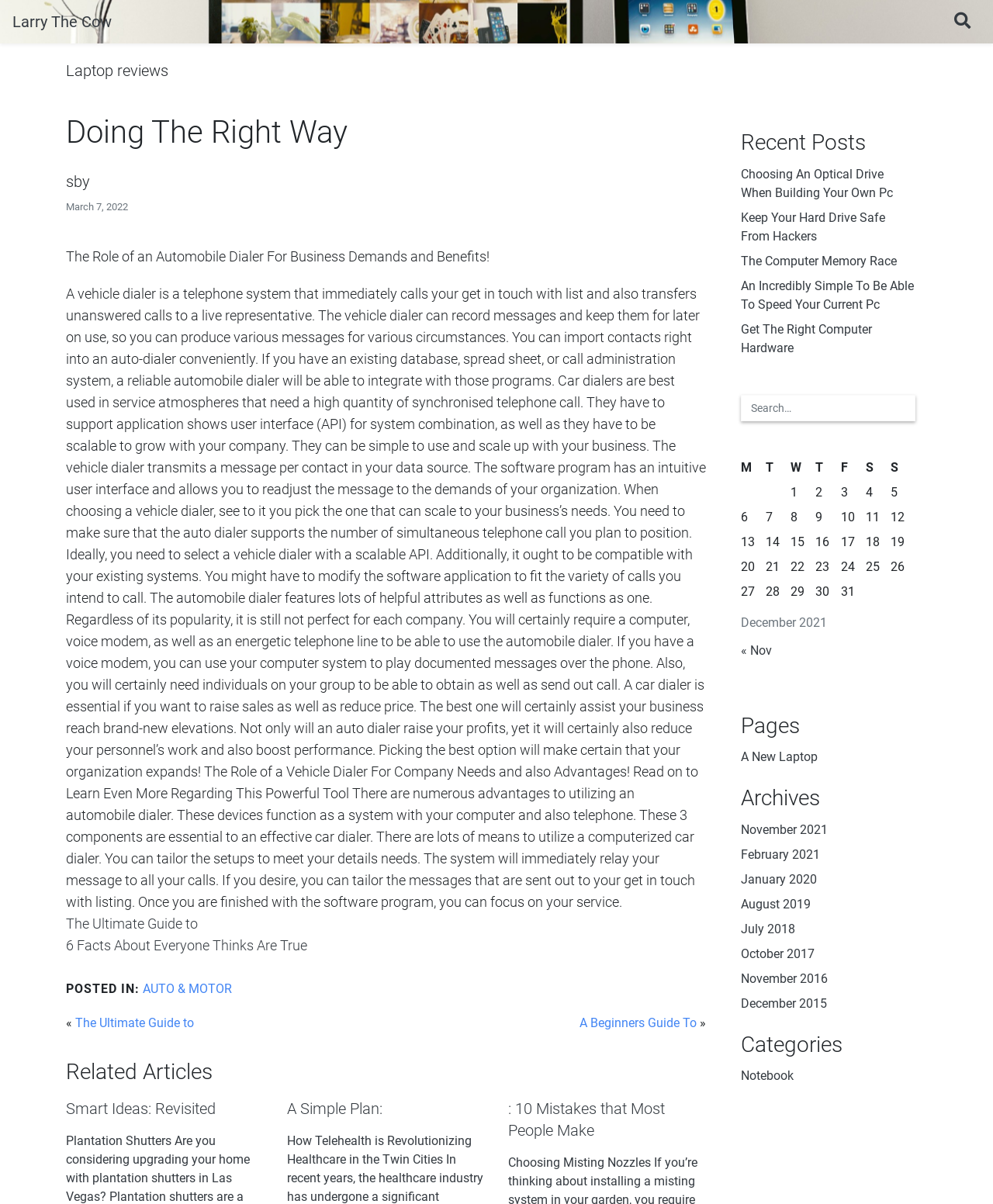What is the topic of the article?
Answer briefly with a single word or phrase based on the image.

Auto dialer